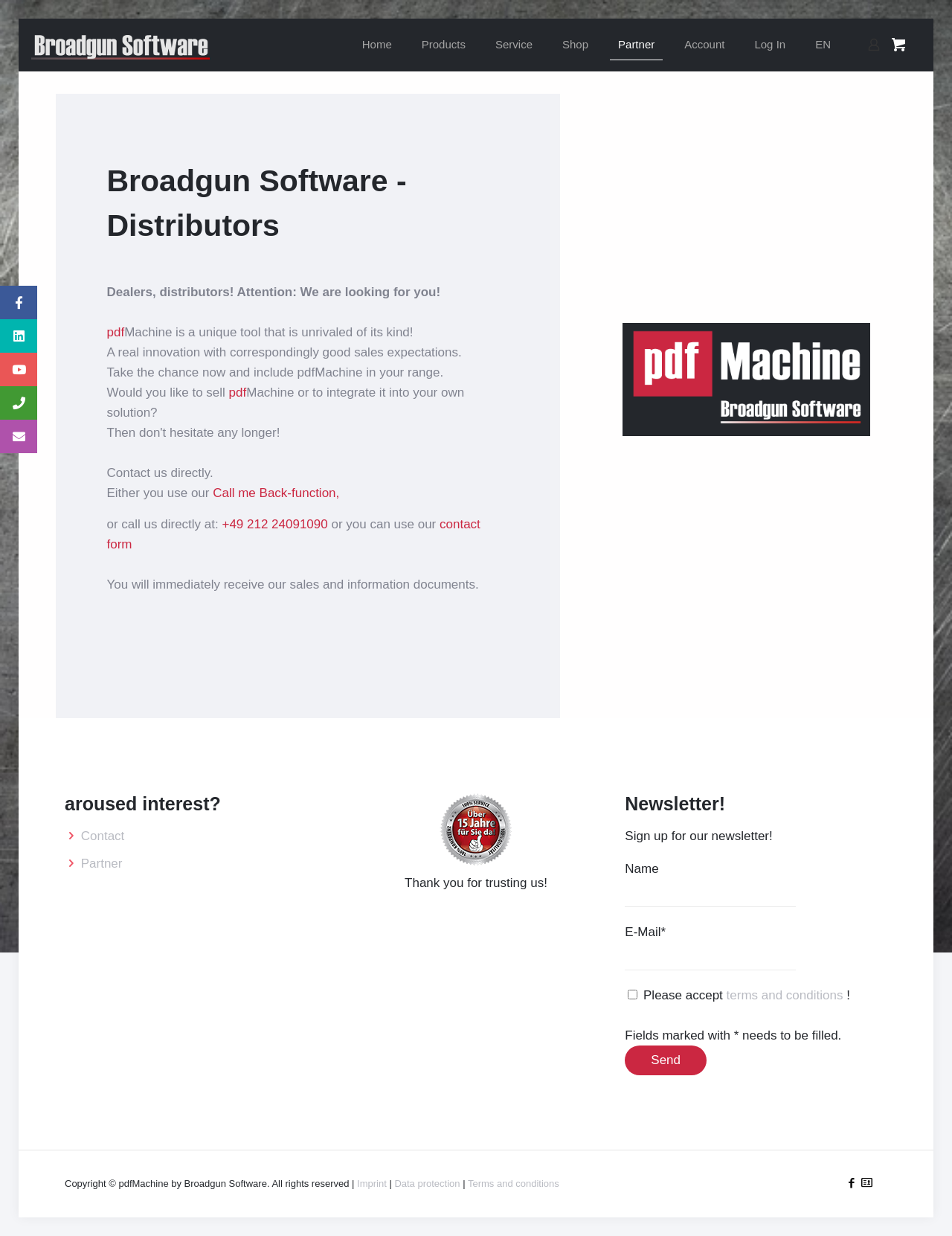Locate the bounding box coordinates of the clickable element to fulfill the following instruction: "Fill in the 'Name' field". Provide the coordinates as four float numbers between 0 and 1 in the format [left, top, right, bottom].

[0.656, 0.711, 0.836, 0.734]